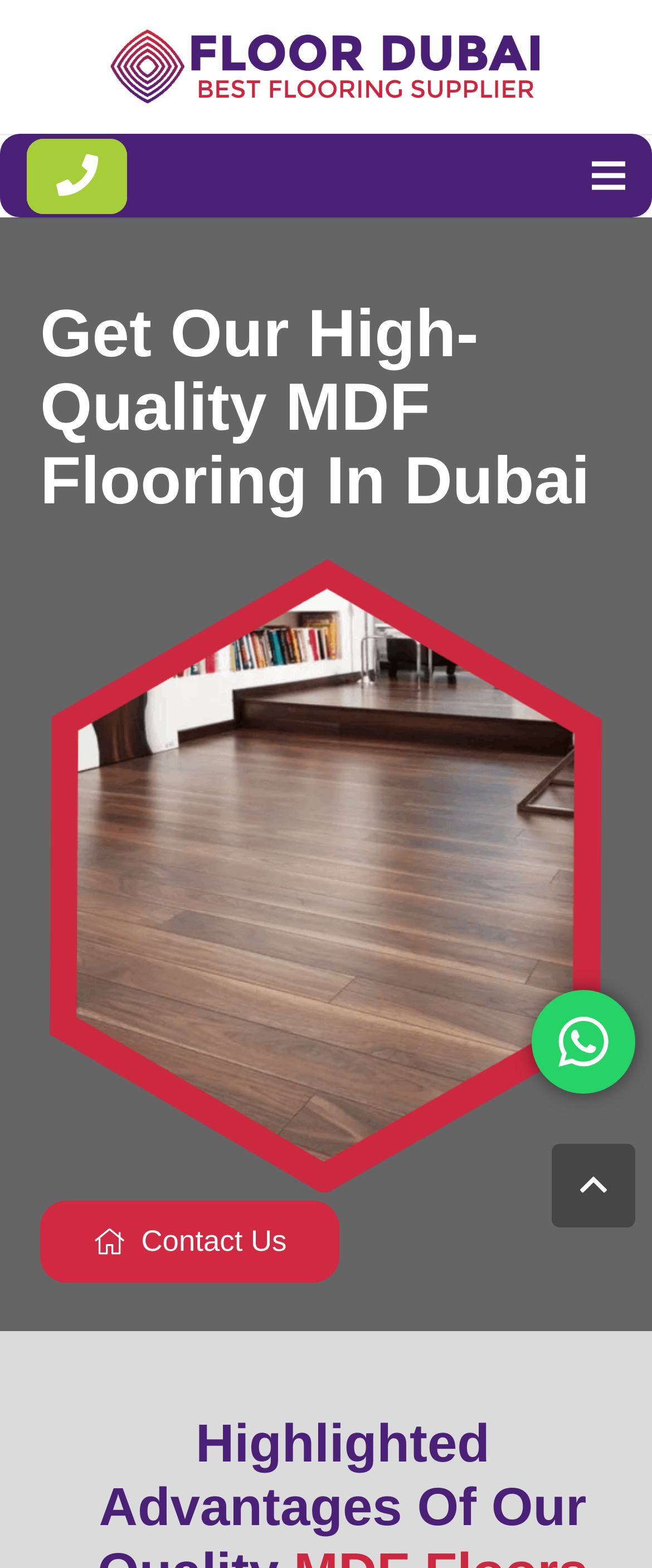Locate the bounding box of the user interface element based on this description: "Contact Us".

[0.062, 0.766, 0.521, 0.818]